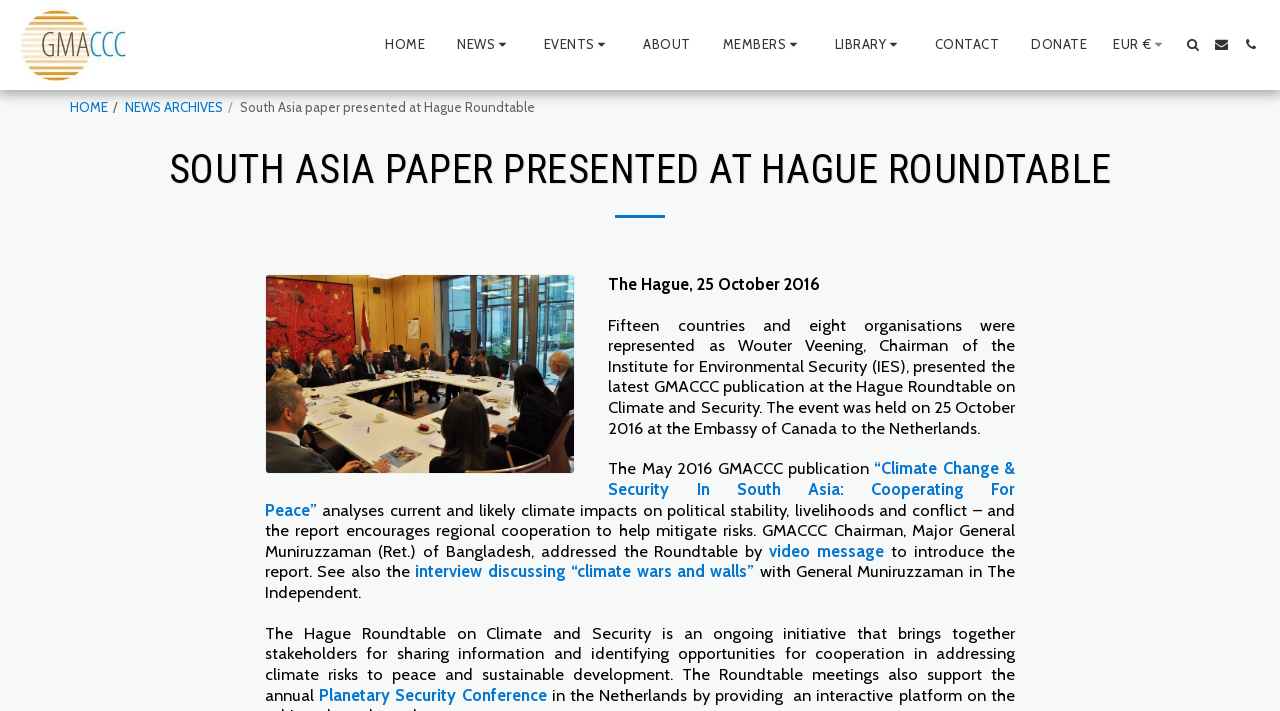What is the title of the presented paper?
Using the visual information, answer the question in a single word or phrase.

Climate Change & Security In South Asia